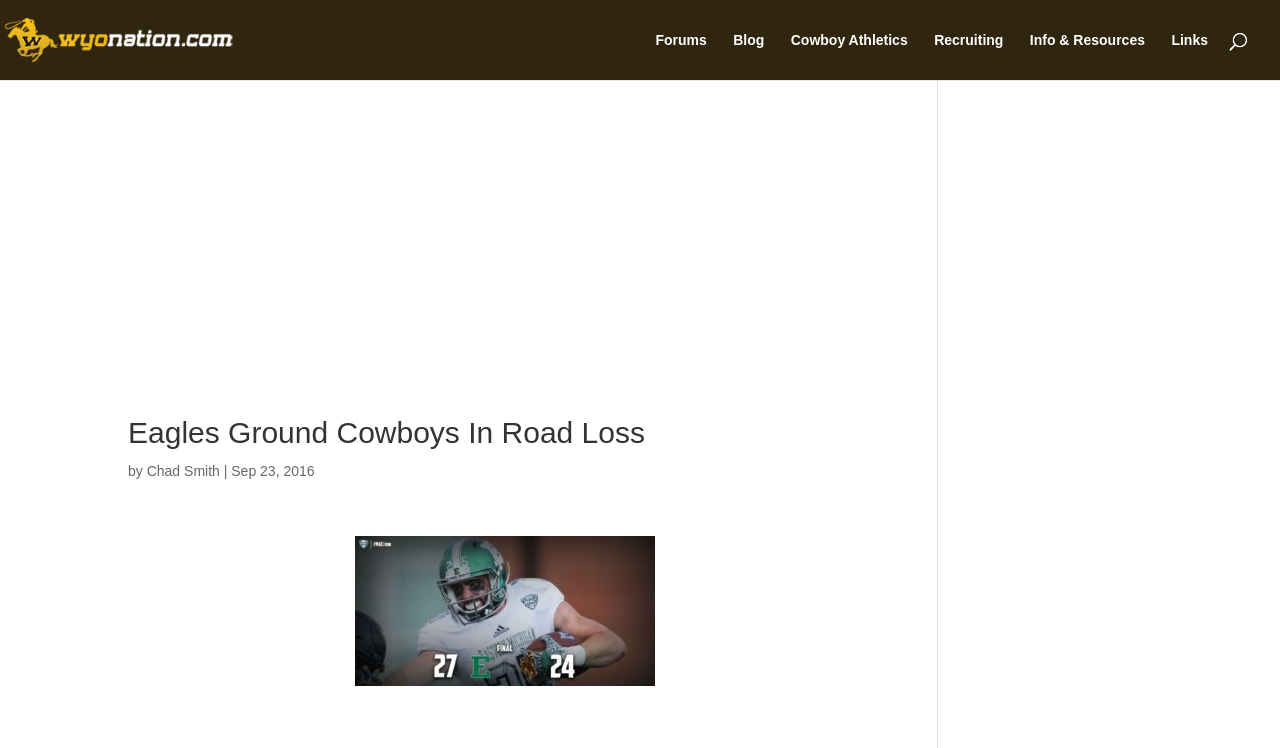Please answer the following question using a single word or phrase: 
What is the author of the article?

Chad Smith